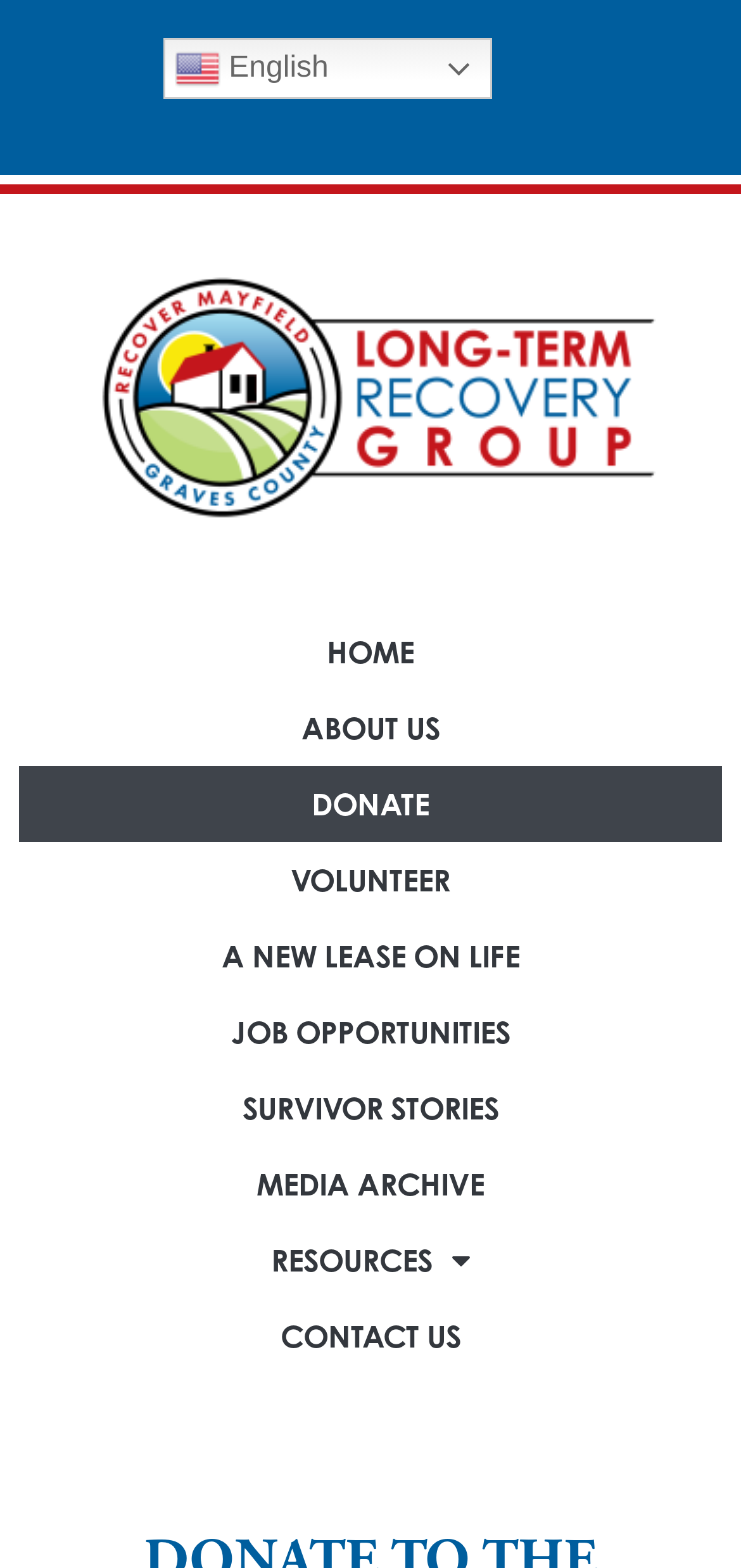Identify the coordinates of the bounding box for the element described below: "Menu". Return the coordinates as four float numbers between 0 and 1: [left, top, right, bottom].

None